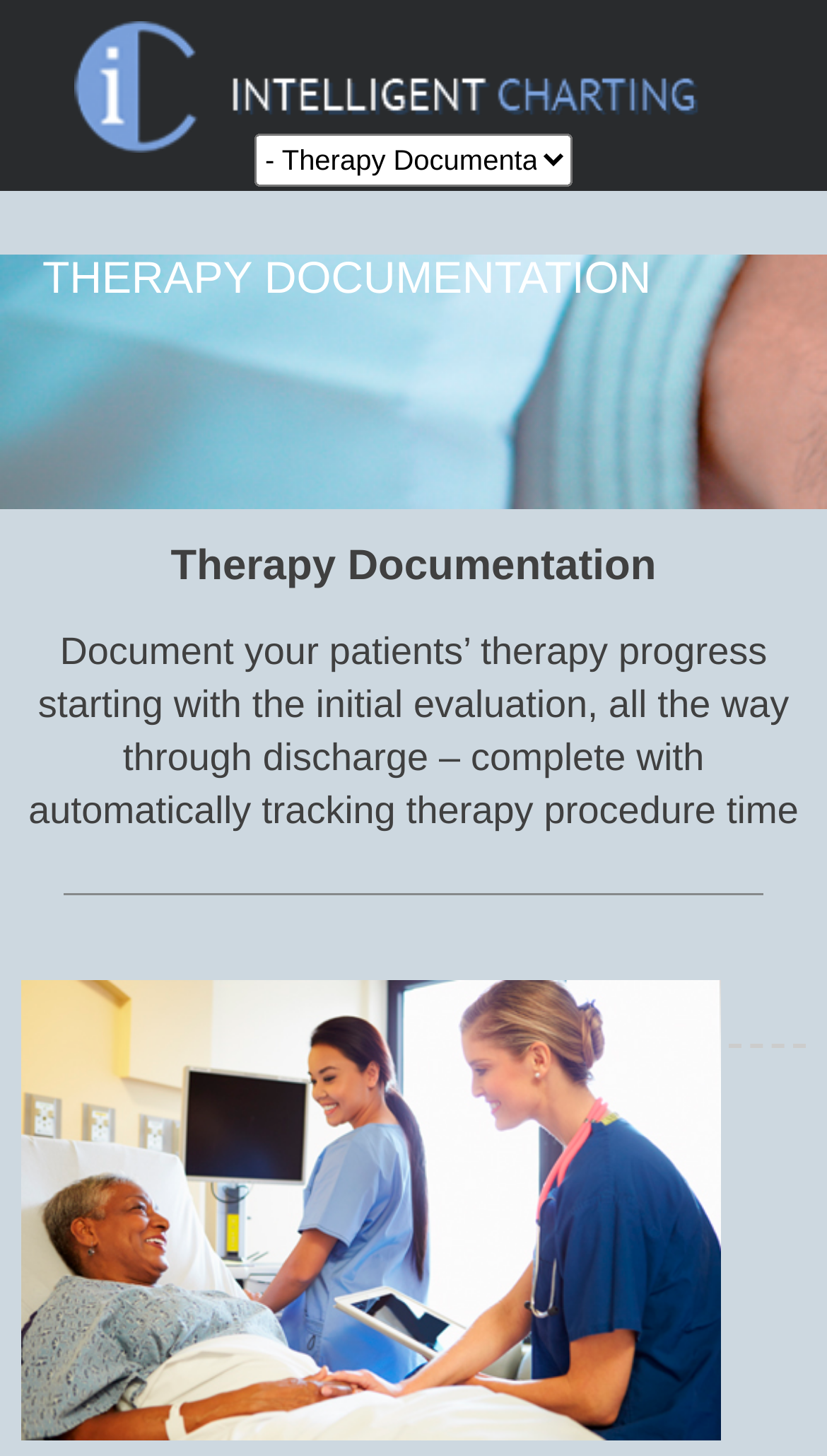Offer a detailed explanation of the webpage layout and contents.

The webpage is focused on rehab documentation for physiatrists, with a prominent heading "THERAPY DOCUMENTATION" located near the top center of the page. Below this heading, there is a brief description of therapy documentation, explaining that it allows physiatrists to document their patients' therapy progress from initial evaluation to discharge, with automatic tracking of therapy procedure time.

On the top left of the page, there is a link labeled "Intelligent Charting" accompanied by an image with the same label. This link is positioned above a combobox, which is currently not expanded.

Towards the bottom of the page, there is a large image labeled "admition02", taking up a significant portion of the page's width. This image is positioned below the description of therapy documentation.

Overall, the webpage appears to be introducing the concept of rehab documentation for physiatrists, highlighting its key features and benefits.